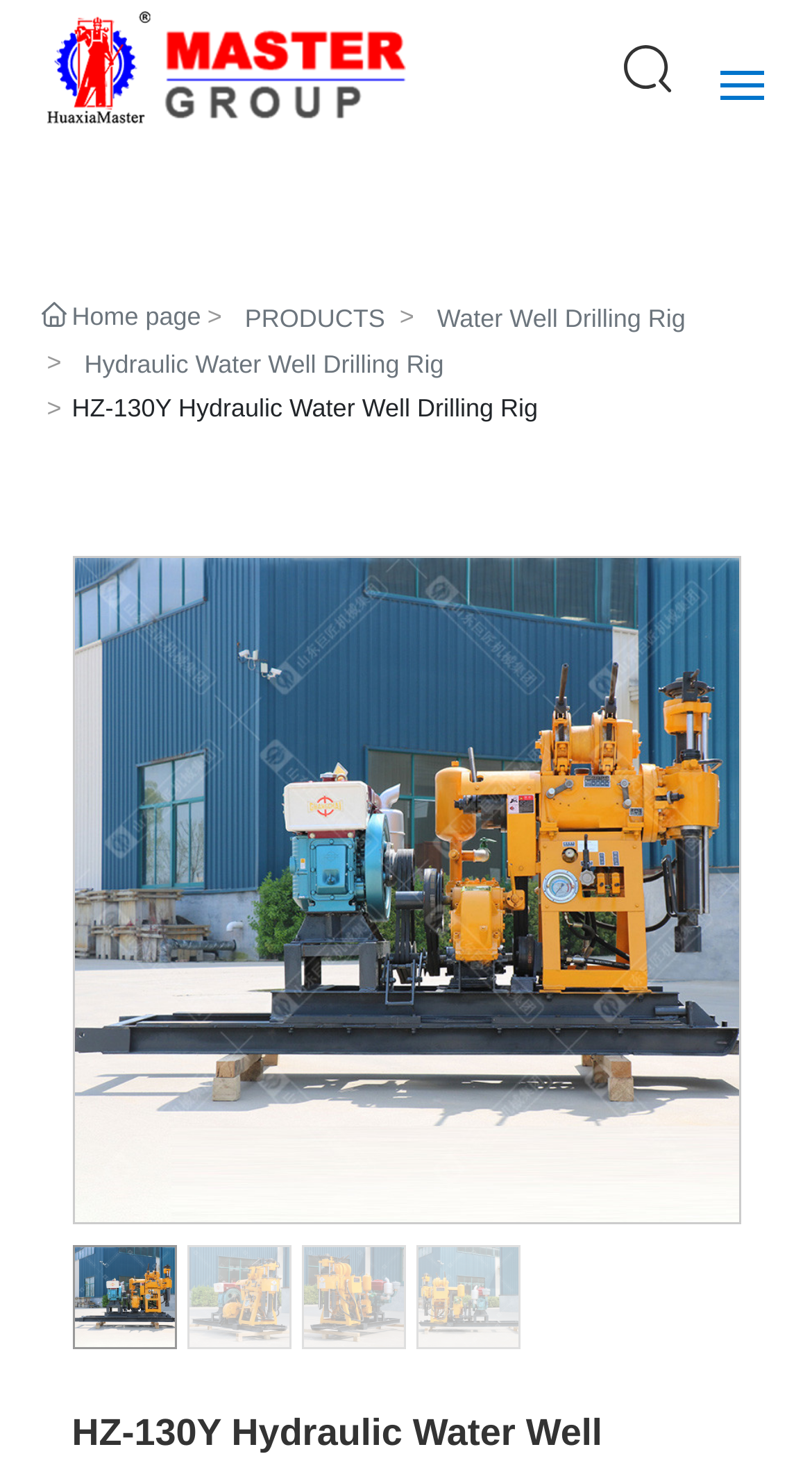Highlight the bounding box coordinates of the region I should click on to meet the following instruction: "learn about hydraulic water well drilling rig".

[0.104, 0.234, 0.547, 0.262]